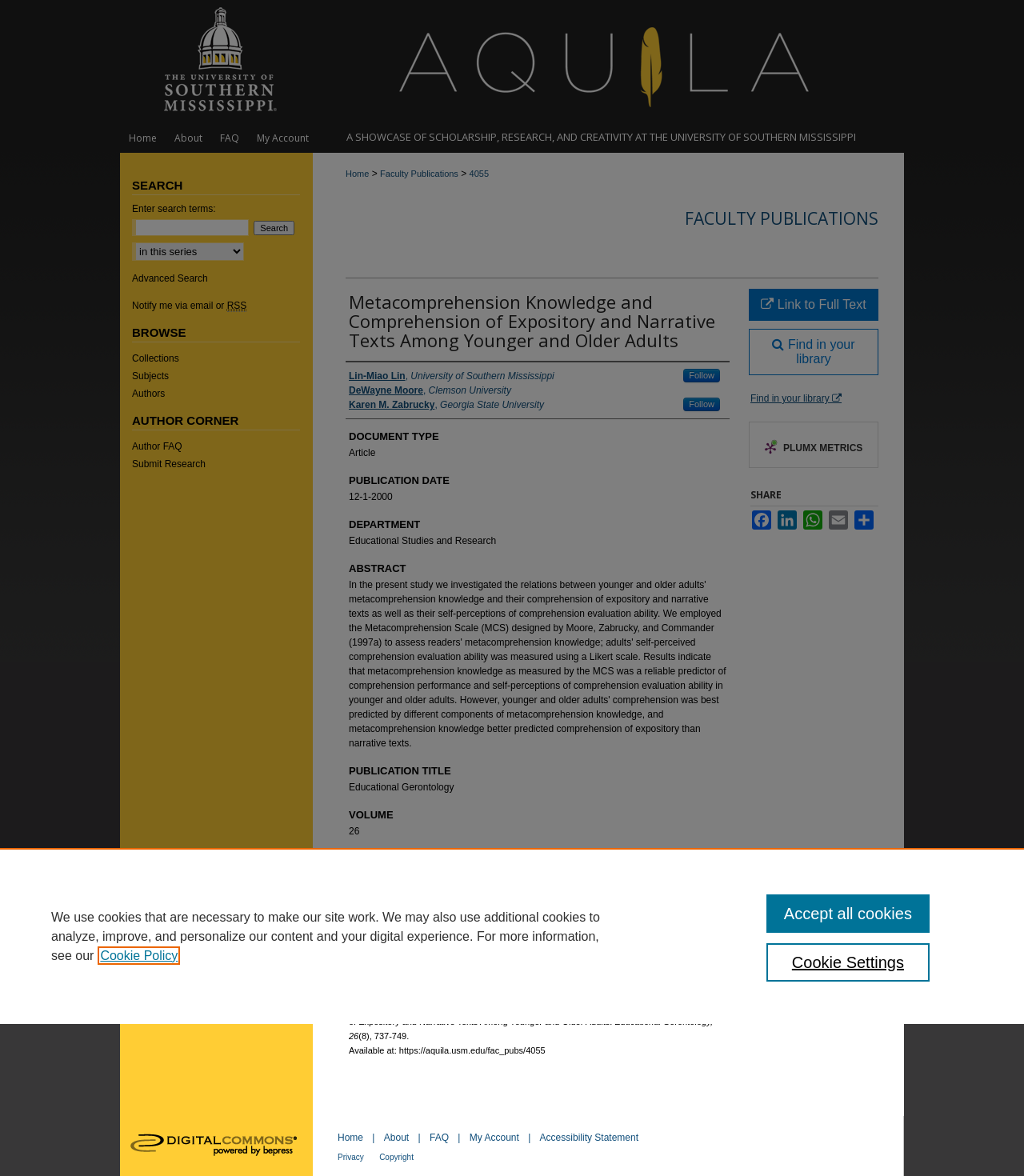Answer the question with a brief word or phrase:
Who are the authors of the publication?

Lin-Miao Lin, DeWayne Moore, Karen M. Zabrucky